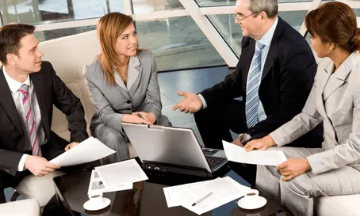What is on the corners of the table?
Look at the image and provide a short answer using one word or a phrase.

Coffee cups